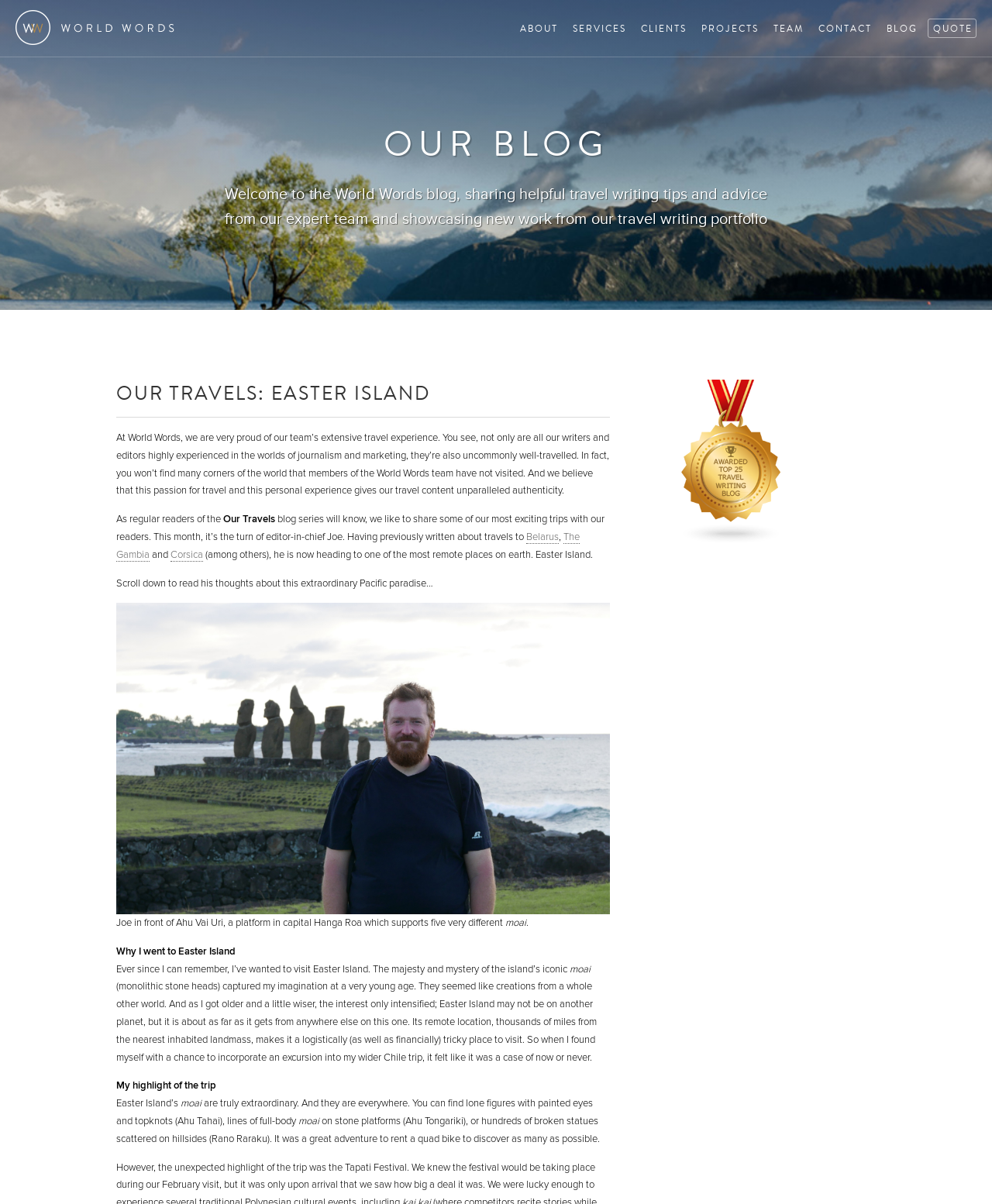Locate the bounding box coordinates of the clickable part needed for the task: "Click on the 'Belarus' link".

[0.53, 0.441, 0.563, 0.452]